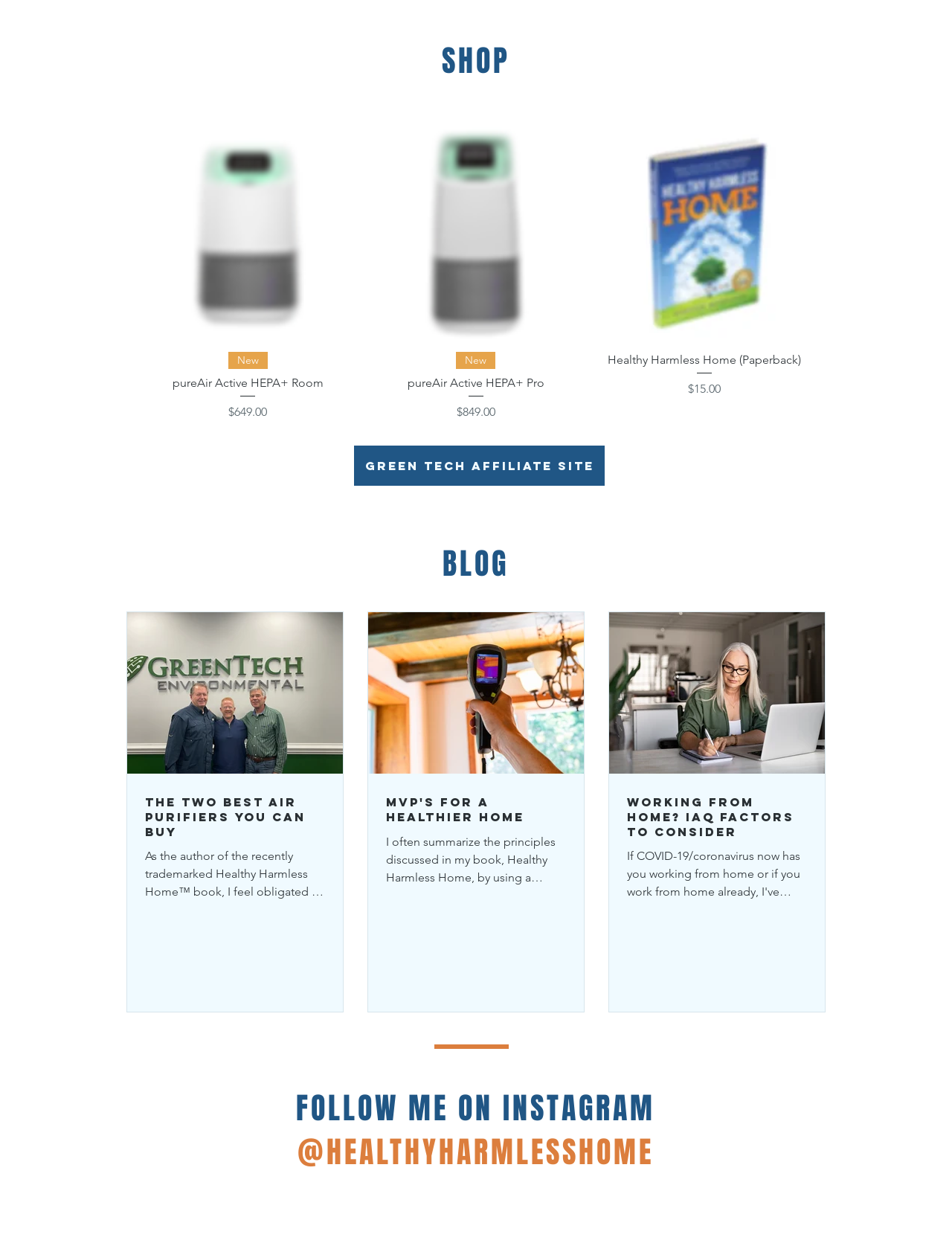What is the name of the Instagram account?
Answer with a single word or phrase, using the screenshot for reference.

@HEALTHYHARMLESSHOME